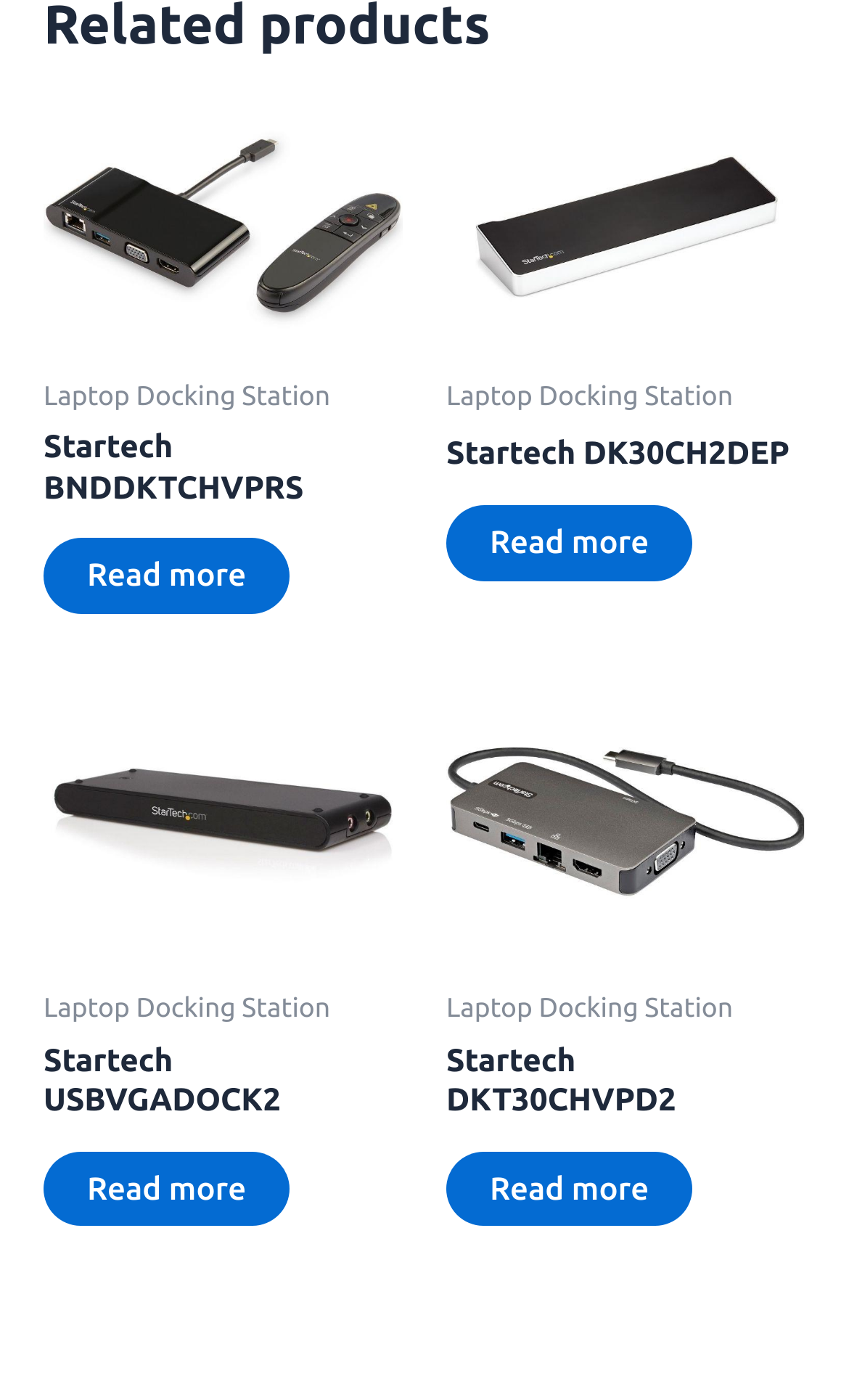What is the product category of this webpage?
Look at the image and answer the question with a single word or phrase.

Laptop Docking Station